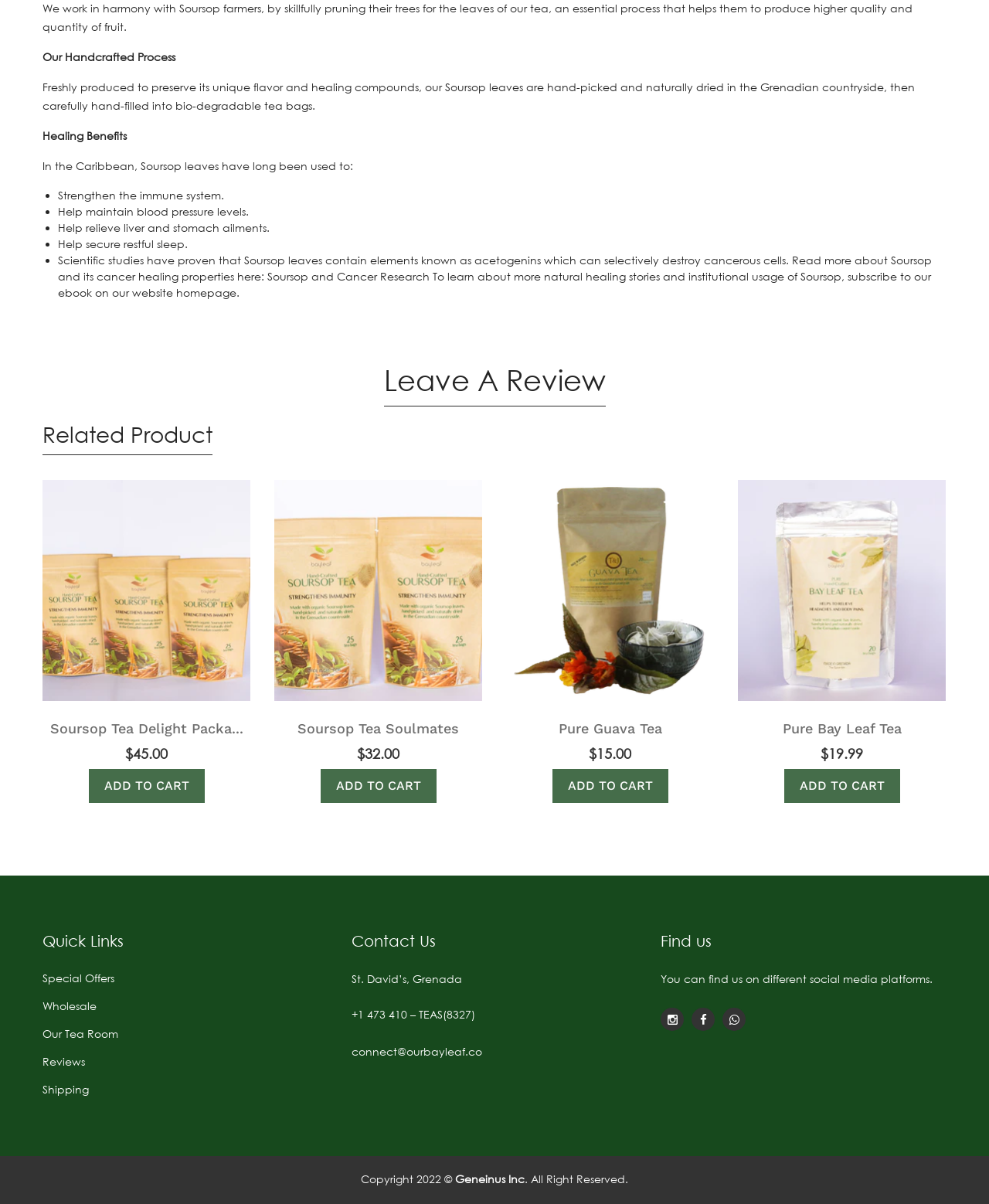Using the format (top-left x, top-left y, bottom-right x, bottom-right y), provide the bounding box coordinates for the described UI element. All values should be floating point numbers between 0 and 1: Pure Bay Leaf Tea

[0.791, 0.598, 0.911, 0.612]